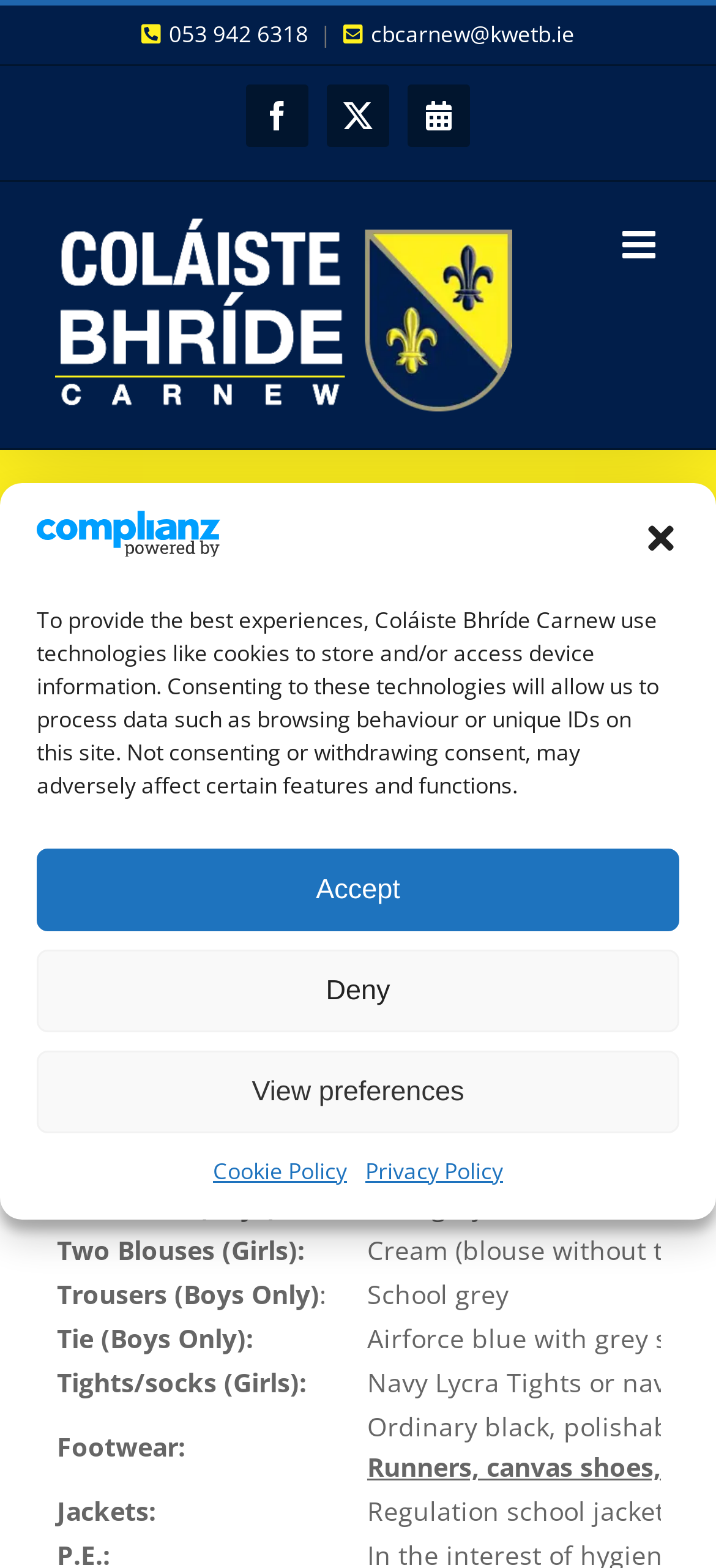Identify the bounding box coordinates for the element you need to click to achieve the following task: "Click the Facebook link". Provide the bounding box coordinates as four float numbers between 0 and 1, in the form [left, top, right, bottom].

[0.344, 0.054, 0.431, 0.094]